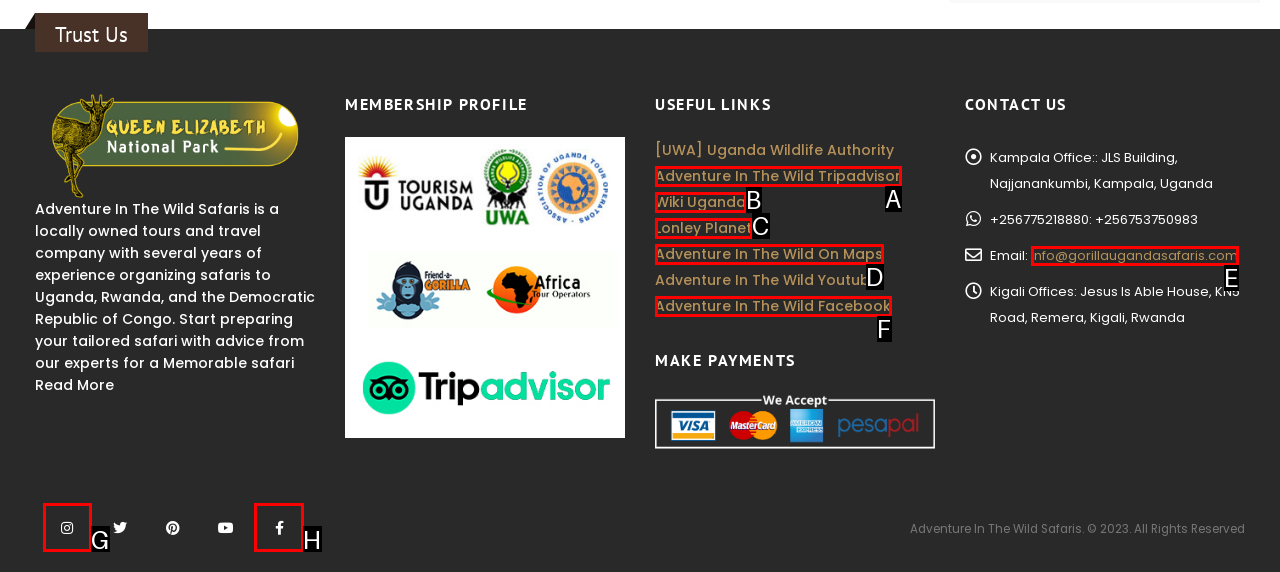Tell me which option I should click to complete the following task: Follow Adventure In The Wild Safaris on Facebook
Answer with the option's letter from the given choices directly.

H